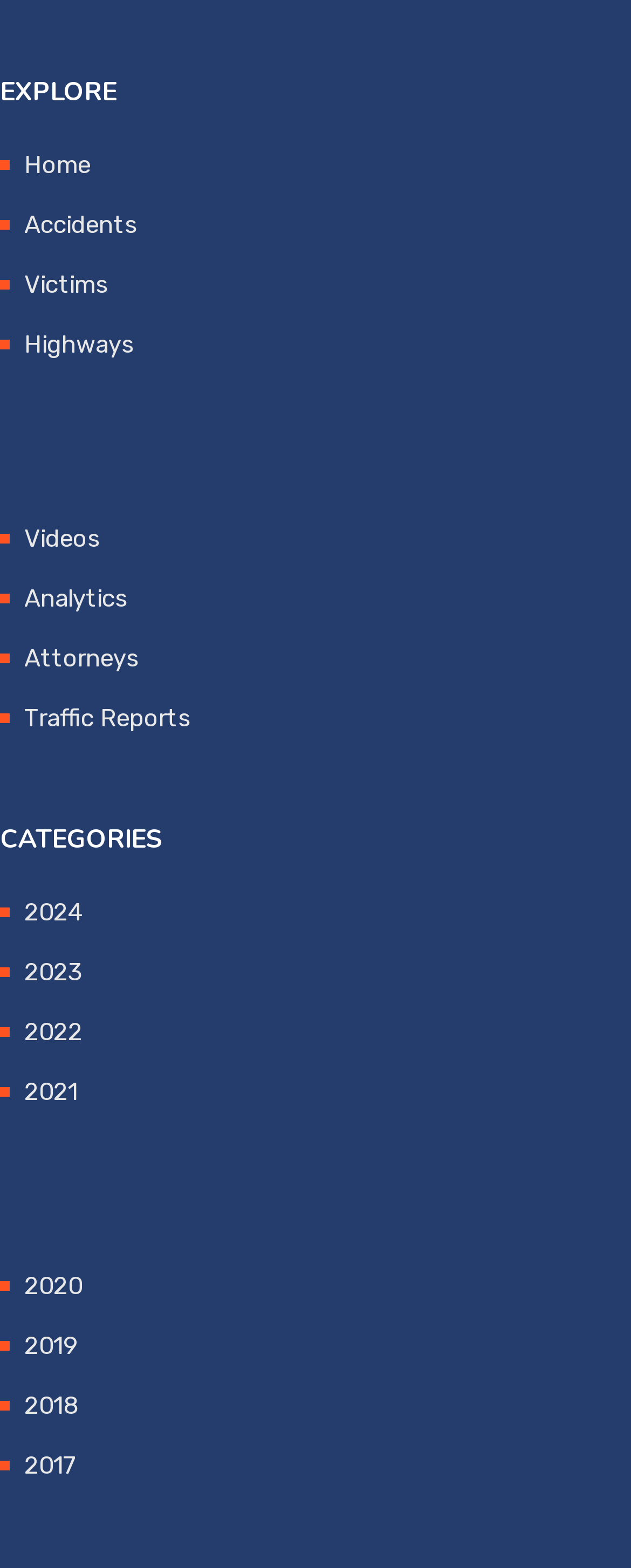Can you provide the bounding box coordinates for the element that should be clicked to implement the instruction: "View Traffic Reports"?

[0.038, 0.449, 0.303, 0.468]